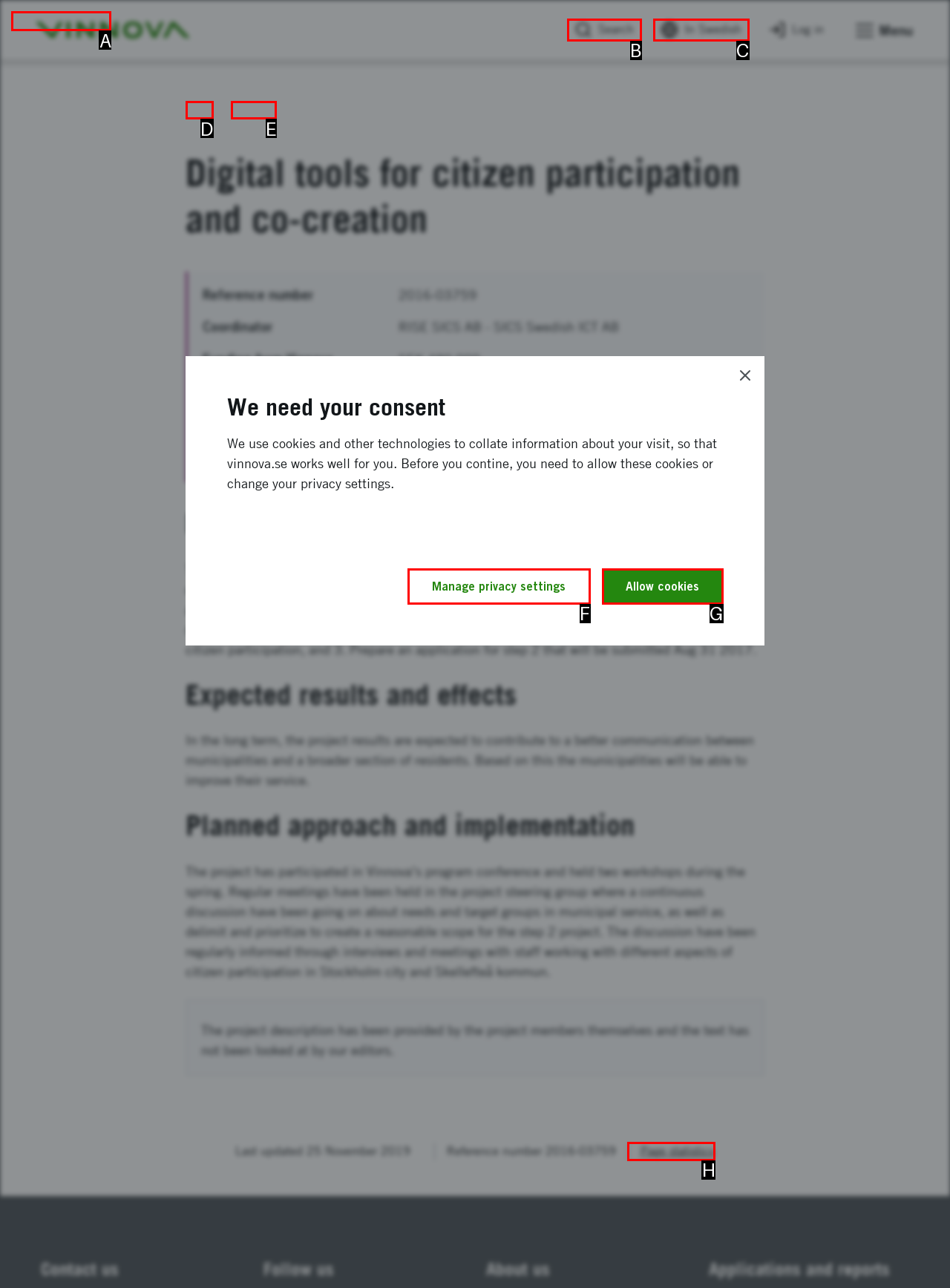Point out the letter of the HTML element you should click on to execute the task: Go to main content
Reply with the letter from the given options.

A